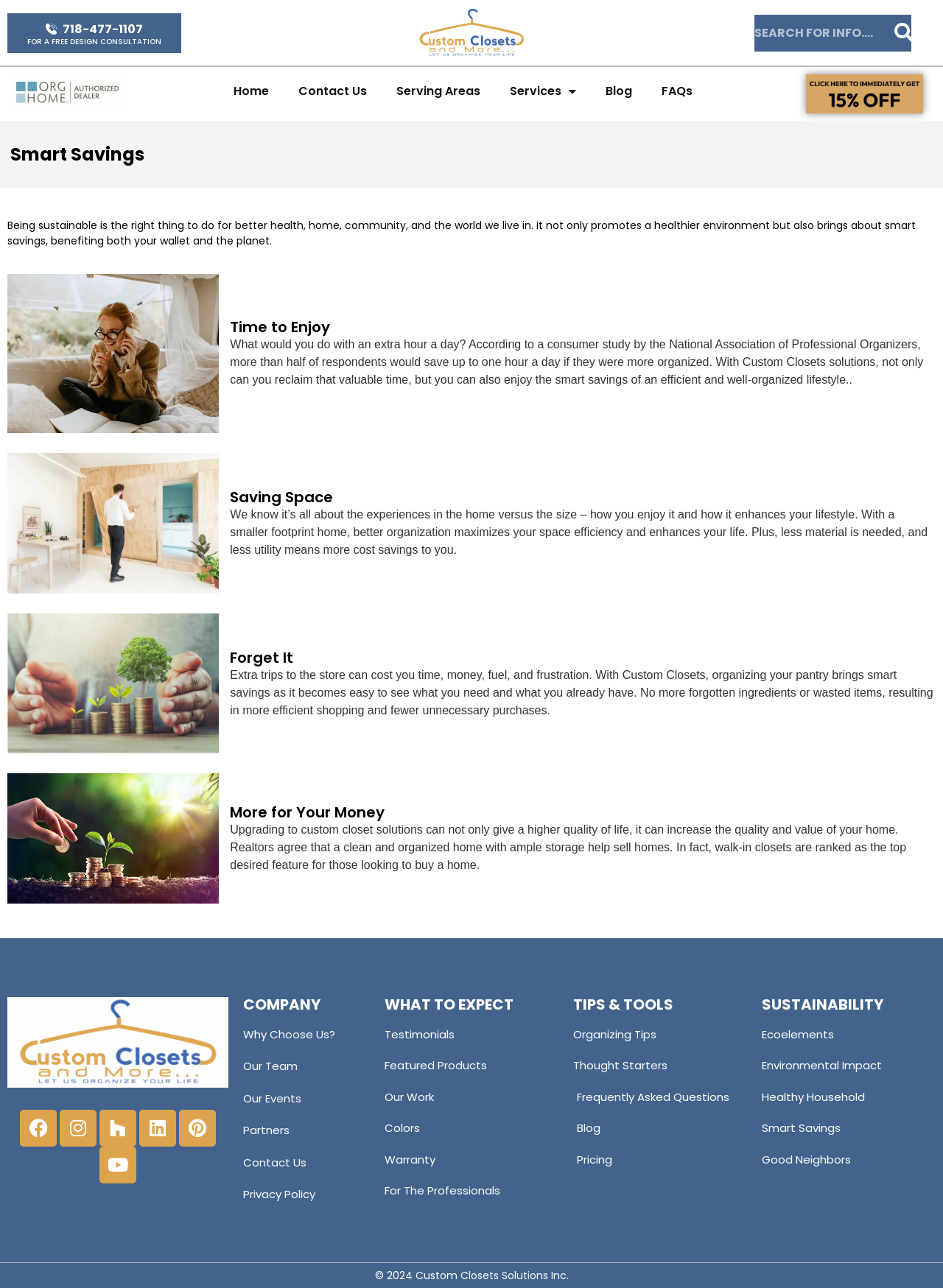What is the company name of the website?
Based on the image, answer the question in a detailed manner.

I found the company name by looking at the logo image with the description 'Custom Closets and More company logo' which appears multiple times on the webpage, indicating that it is the company's logo and therefore the company name.